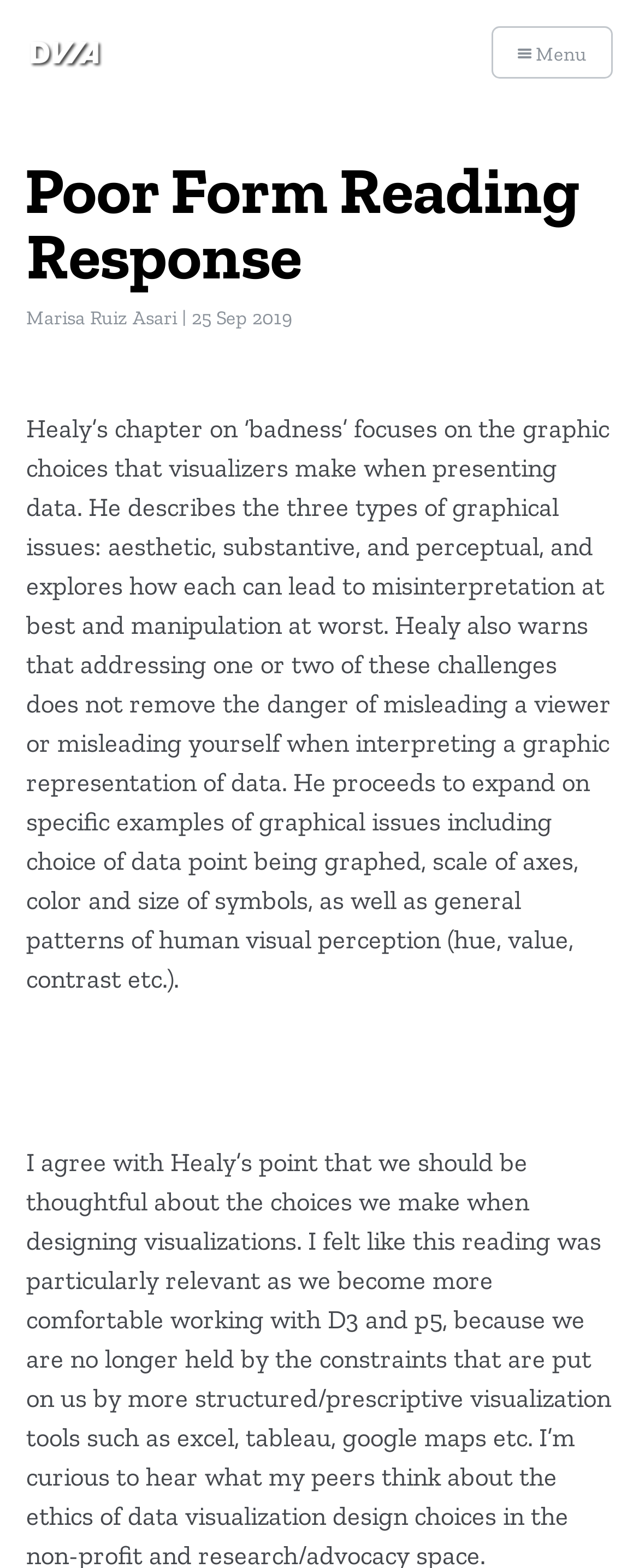Please give a succinct answer using a single word or phrase:
When was the article published?

25 Sep 2019